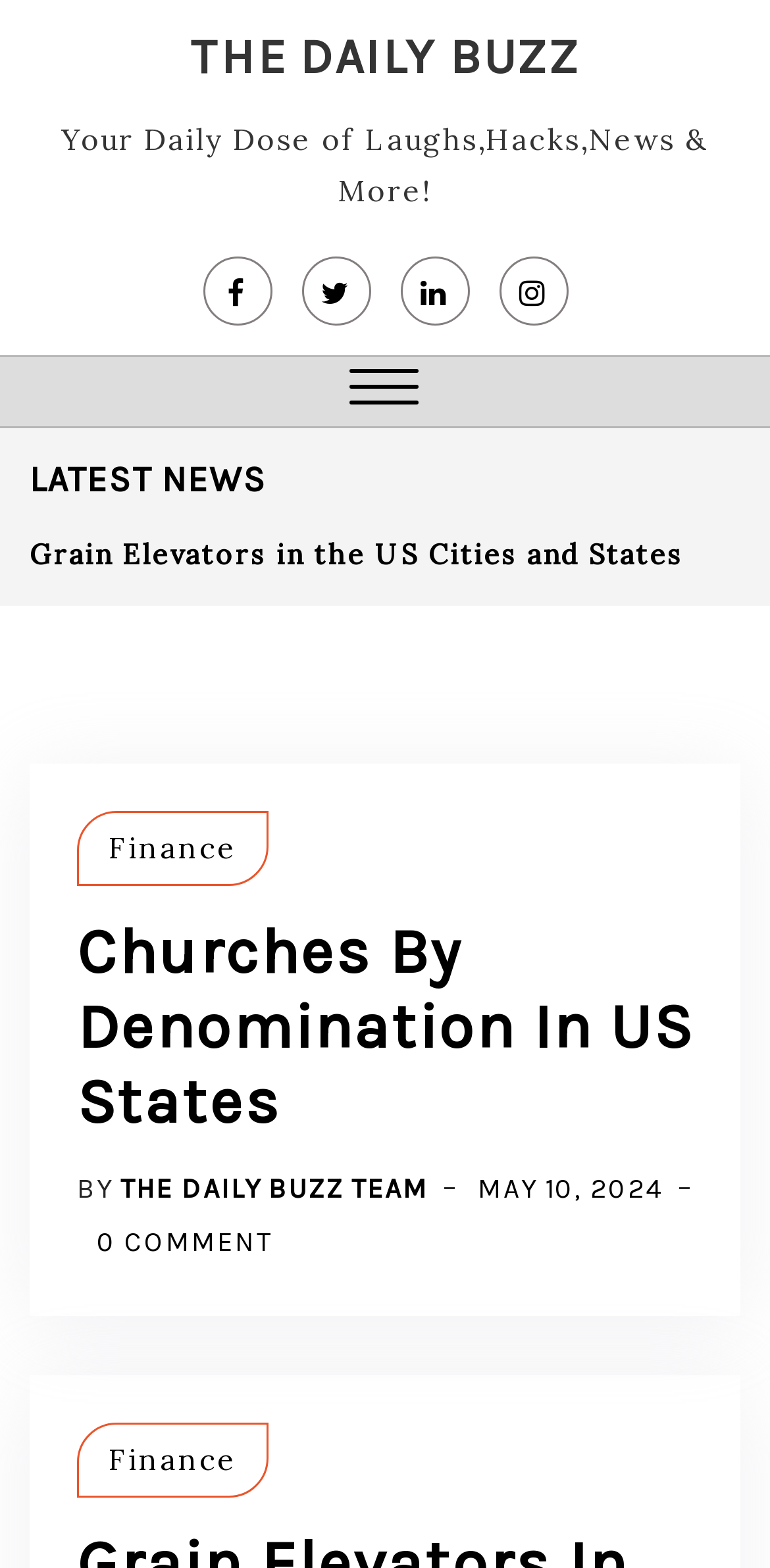When was the article 'Churches By Denomination In US States' published?
Based on the image content, provide your answer in one word or a short phrase.

MAY 10, 2024